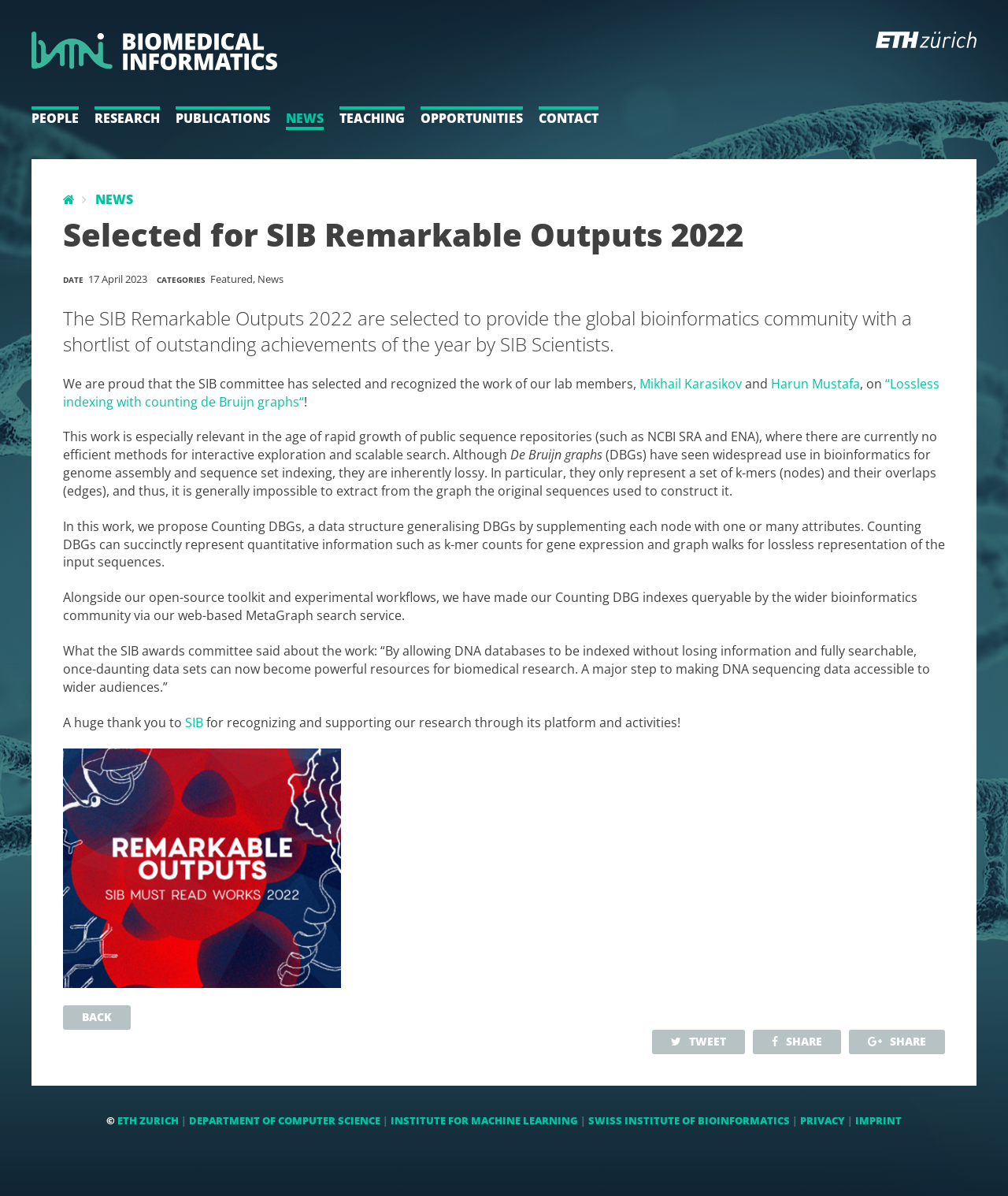Find the main header of the webpage and produce its text content.

Selected for SIB Remarkable Outputs 2022